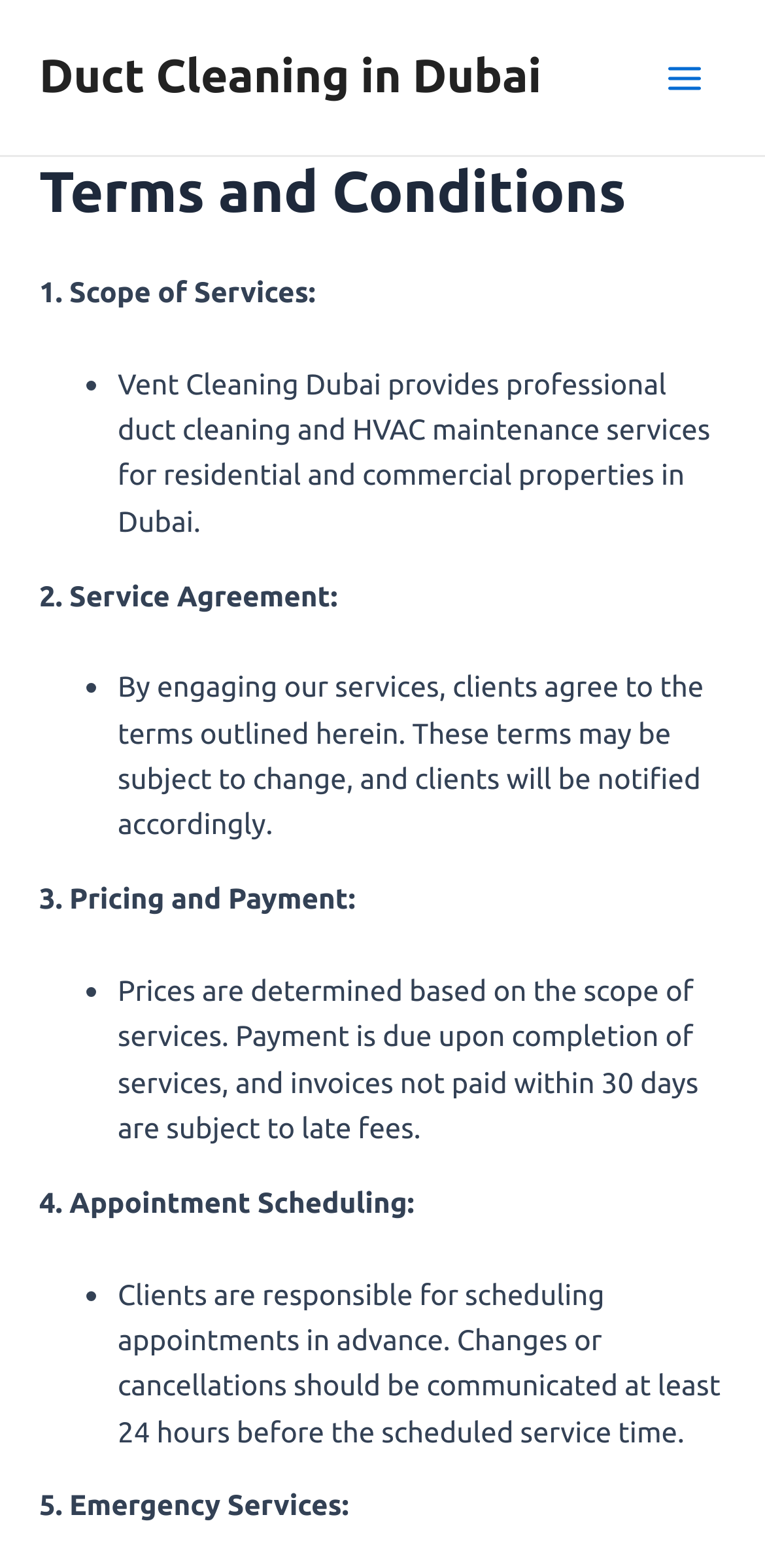Present a detailed account of what is displayed on the webpage.

The webpage is about the Terms and Conditions of Vent Cleaning Dubai, a company providing professional duct cleaning and HVAC maintenance services. At the top left, there is a link to "Duct Cleaning in Dubai". On the top right, there is a button labeled "Main Menu" with an image beside it. 

Below the top section, there is a header section with the title "Terms and Conditions". Underneath, there are five sections of terms and conditions, each with a number and a brief description. The first section is about the scope of services, which includes professional duct cleaning and HVAC maintenance services for residential and commercial properties in Dubai. 

The second section is about the service agreement, stating that clients agree to the terms outlined and that these terms may be subject to change. The third section is about pricing and payment, where prices are determined based on the scope of services and payment is due upon completion of services. 

The fourth section is about appointment scheduling, where clients are responsible for scheduling appointments in advance and changes or cancellations should be communicated at least 24 hours before the scheduled service time. The fifth and final section is about emergency services.